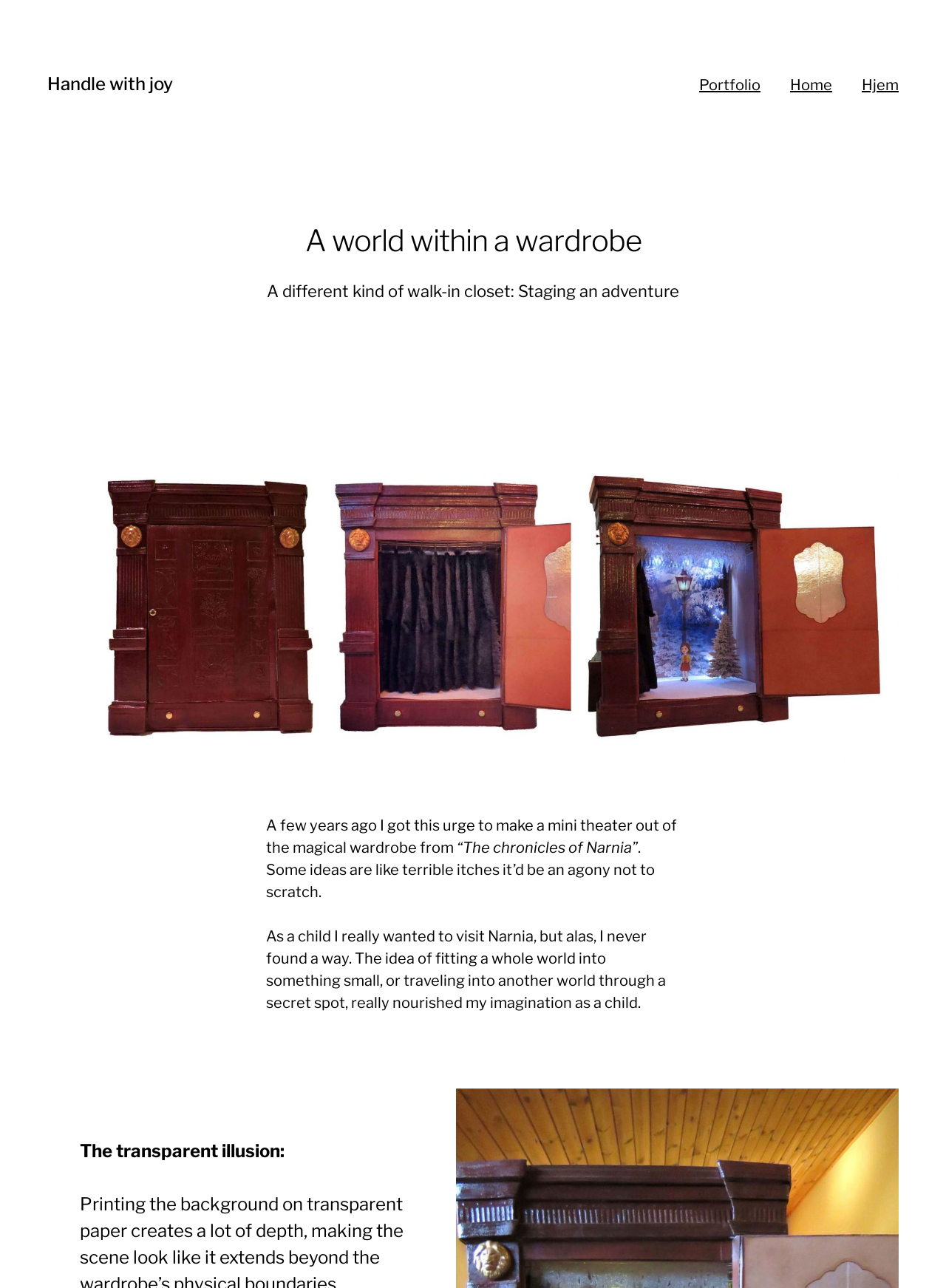Provide your answer to the question using just one word or phrase: What is the author's attitude towards ideas?

Scratch the itch